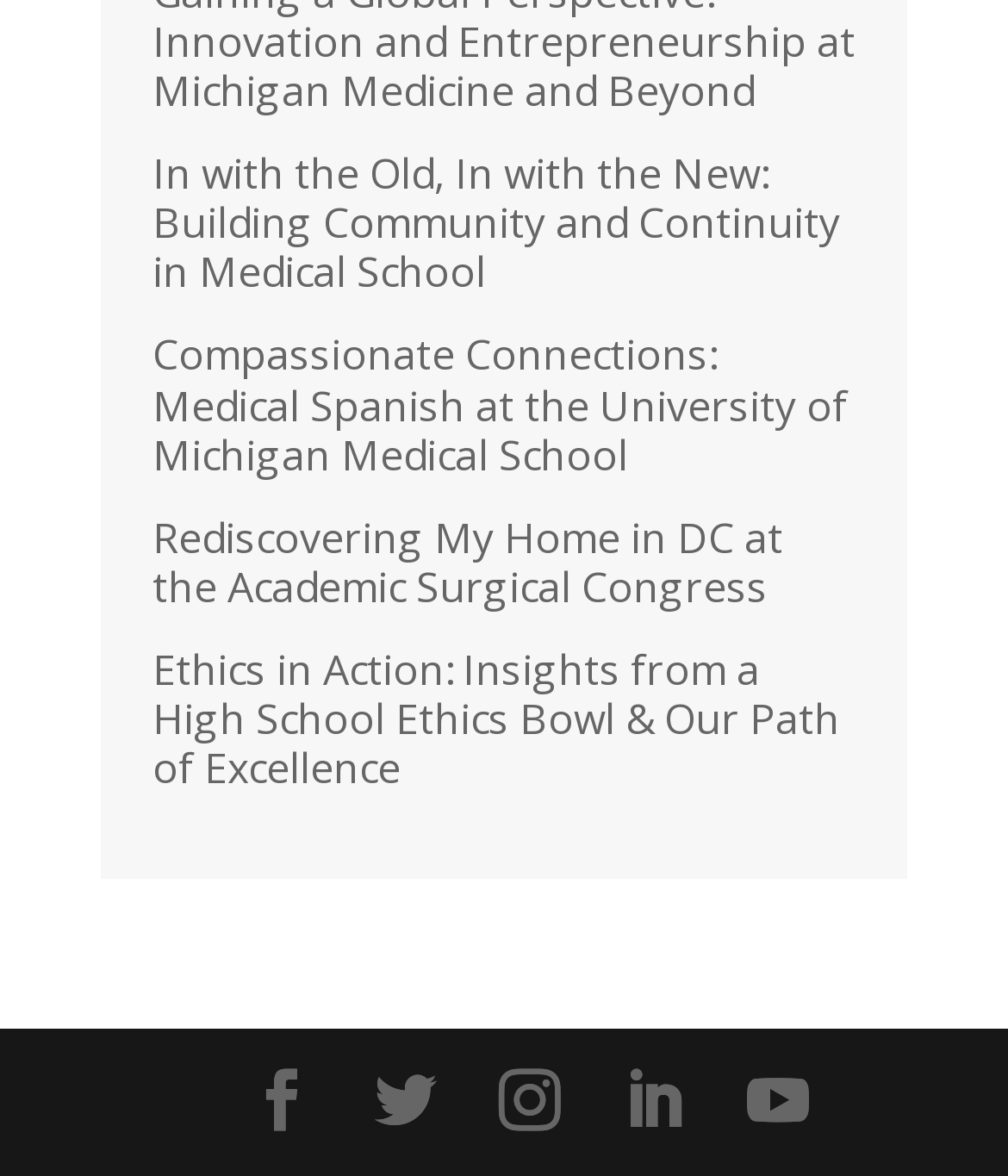Find the bounding box of the UI element described as: "YouTube". The bounding box coordinates should be given as four float values between 0 and 1, i.e., [left, top, right, bottom].

[0.741, 0.908, 0.803, 0.968]